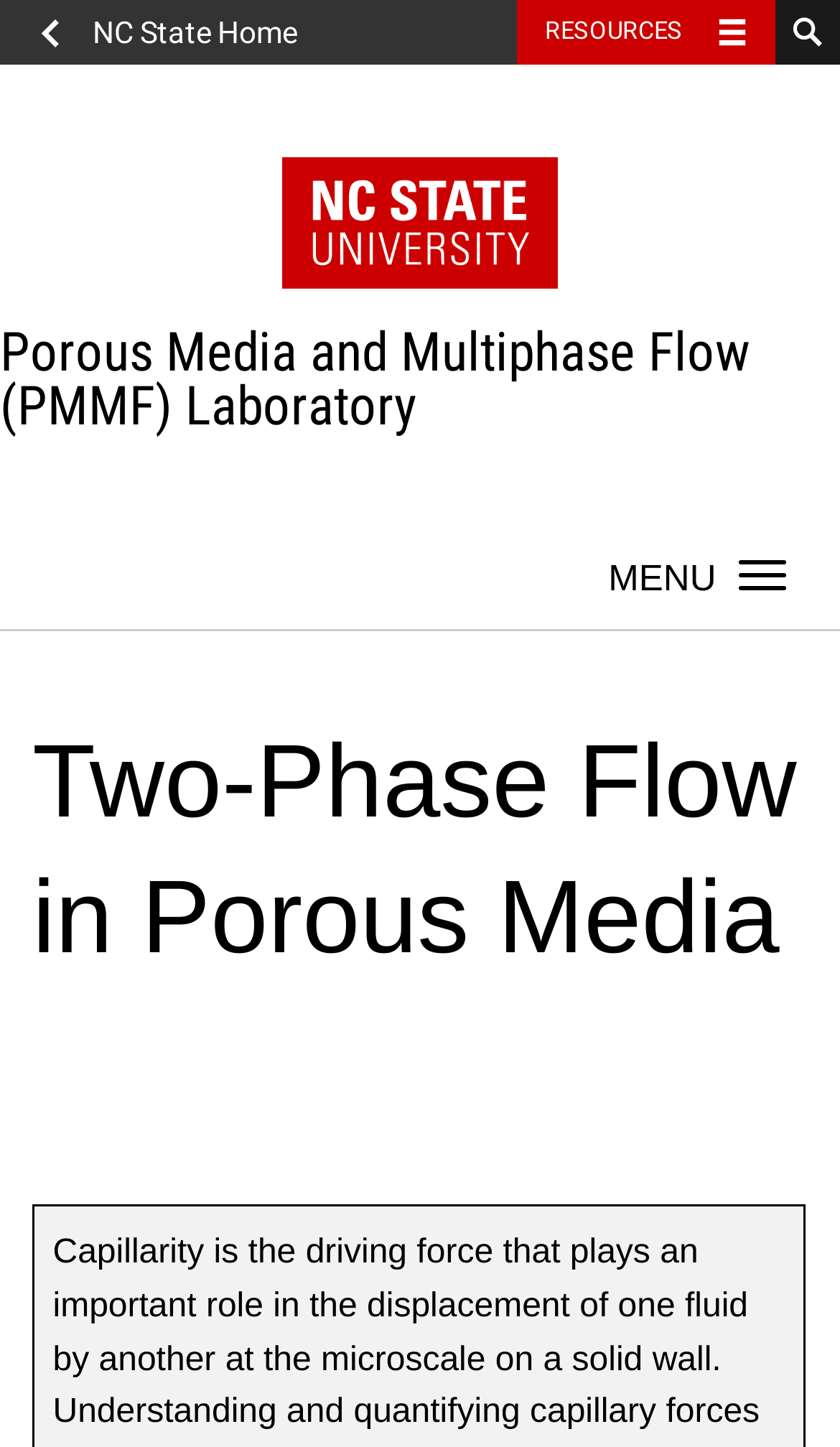What is the function of the search bar?
Answer the question with a detailed explanation, including all necessary information.

The question can be answered by looking at the search bar located at the top right corner of the webpage. The function of this search bar is to search for content on the ncsu.edu website, hence the short answer is 'Search ncsu.edu'.